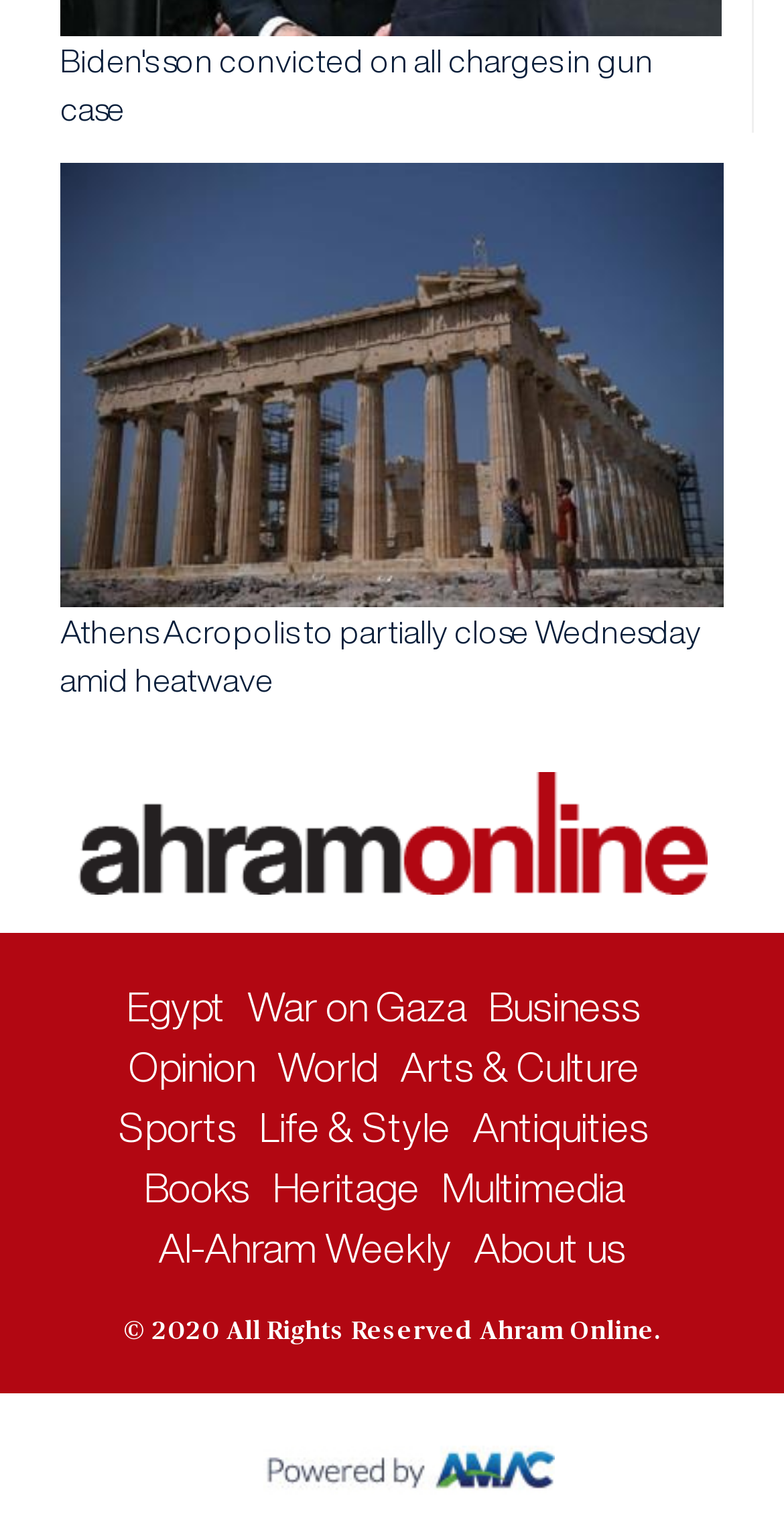Find the UI element described as: "Life & Style" and predict its bounding box coordinates. Ensure the coordinates are four float numbers between 0 and 1, [left, top, right, bottom].

[0.331, 0.724, 0.574, 0.752]